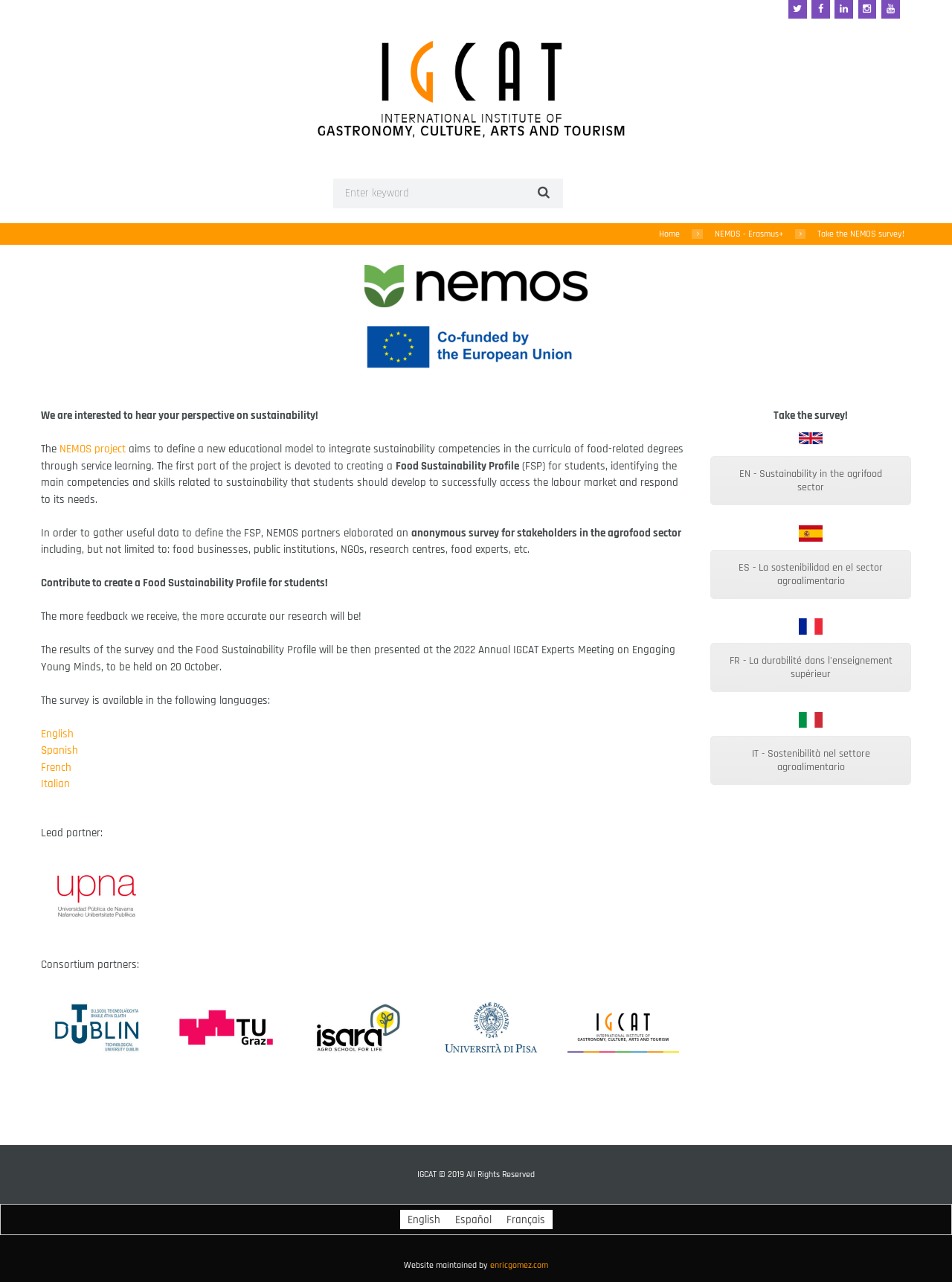Identify the bounding box coordinates for the element you need to click to achieve the following task: "Take the NEMOS survey!". Provide the bounding box coordinates as four float numbers between 0 and 1, in the form [left, top, right, bottom].

[0.812, 0.319, 0.891, 0.33]